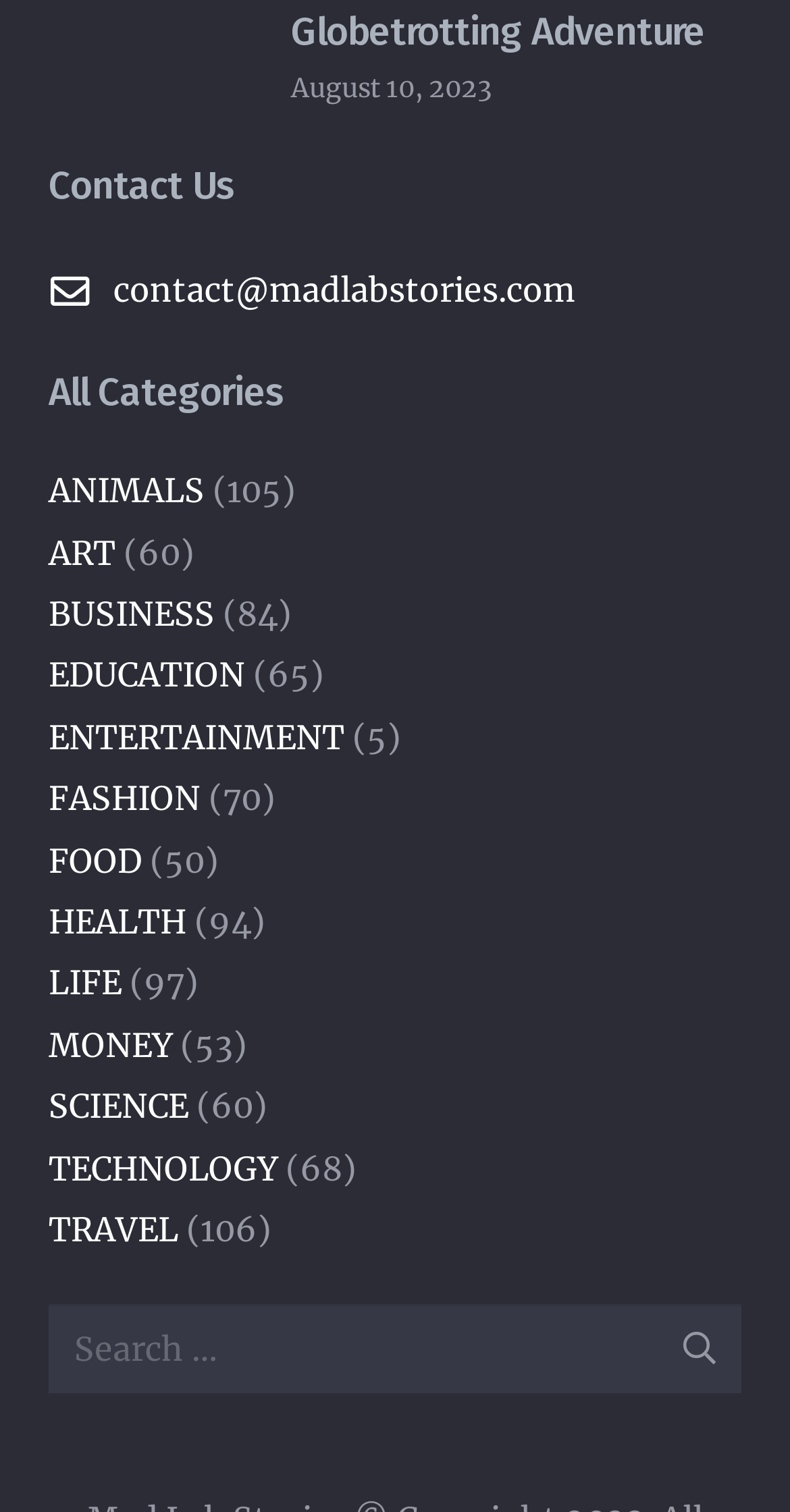Please locate the bounding box coordinates of the element that needs to be clicked to achieve the following instruction: "Go to EDUCATION page". The coordinates should be four float numbers between 0 and 1, i.e., [left, top, right, bottom].

[0.062, 0.433, 0.31, 0.46]